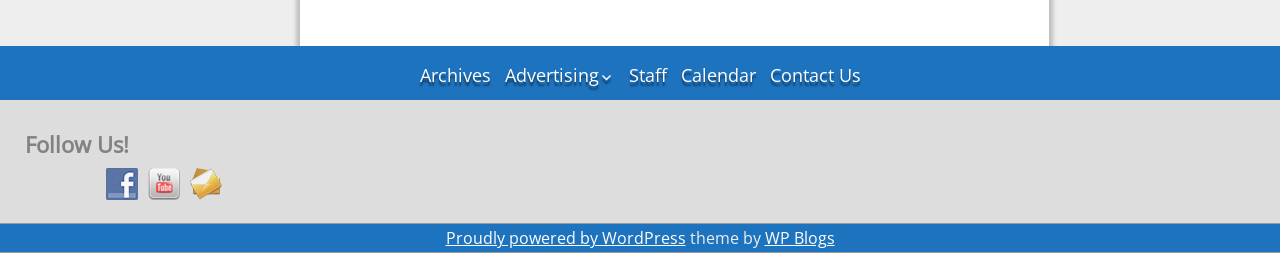Please identify the bounding box coordinates of the clickable area that will fulfill the following instruction: "View WordPress theme details". The coordinates should be in the format of four float numbers between 0 and 1, i.e., [left, top, right, bottom].

[0.597, 0.899, 0.652, 0.986]